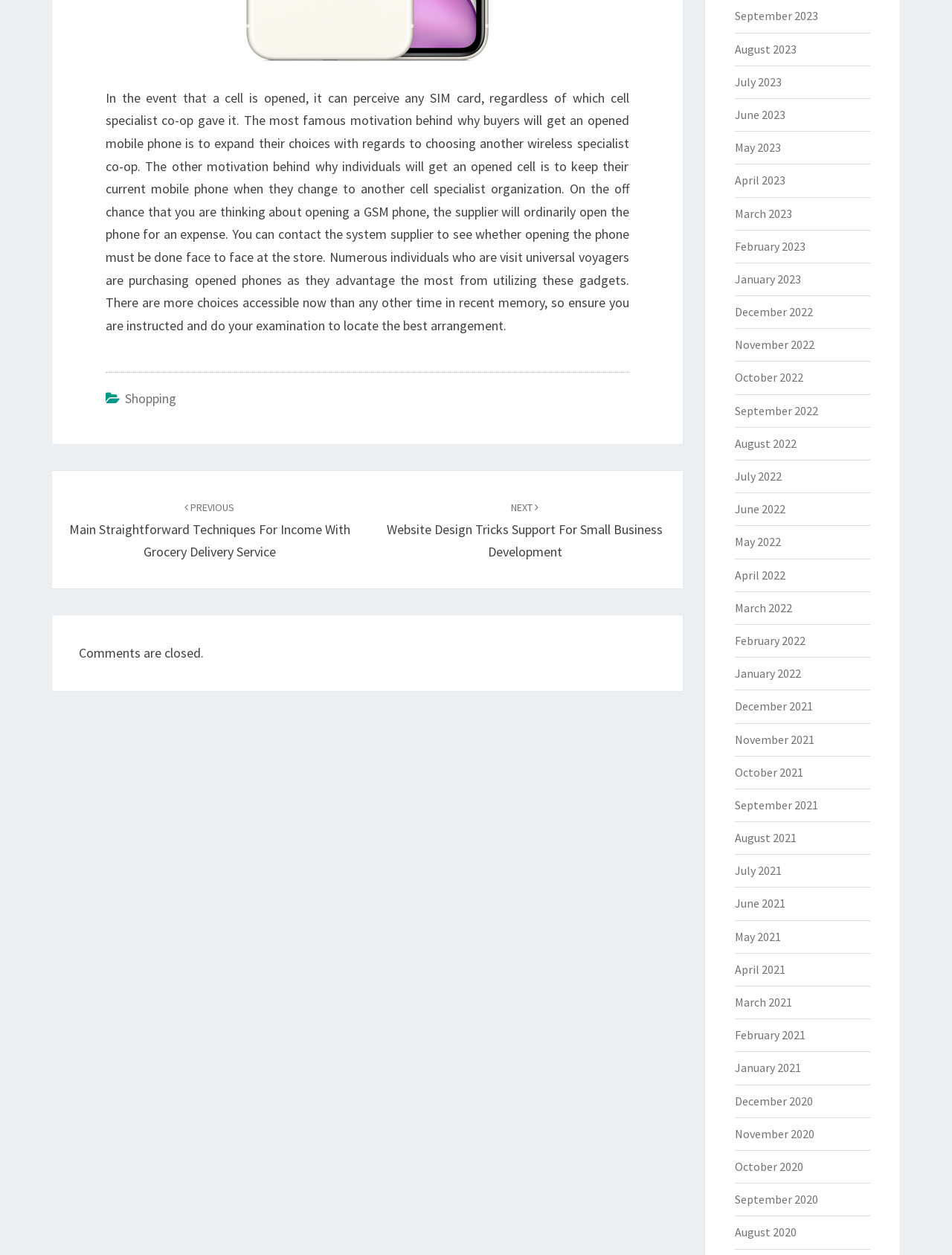Reply to the question with a single word or phrase:
What is the navigation section labeled as?

Post navigation